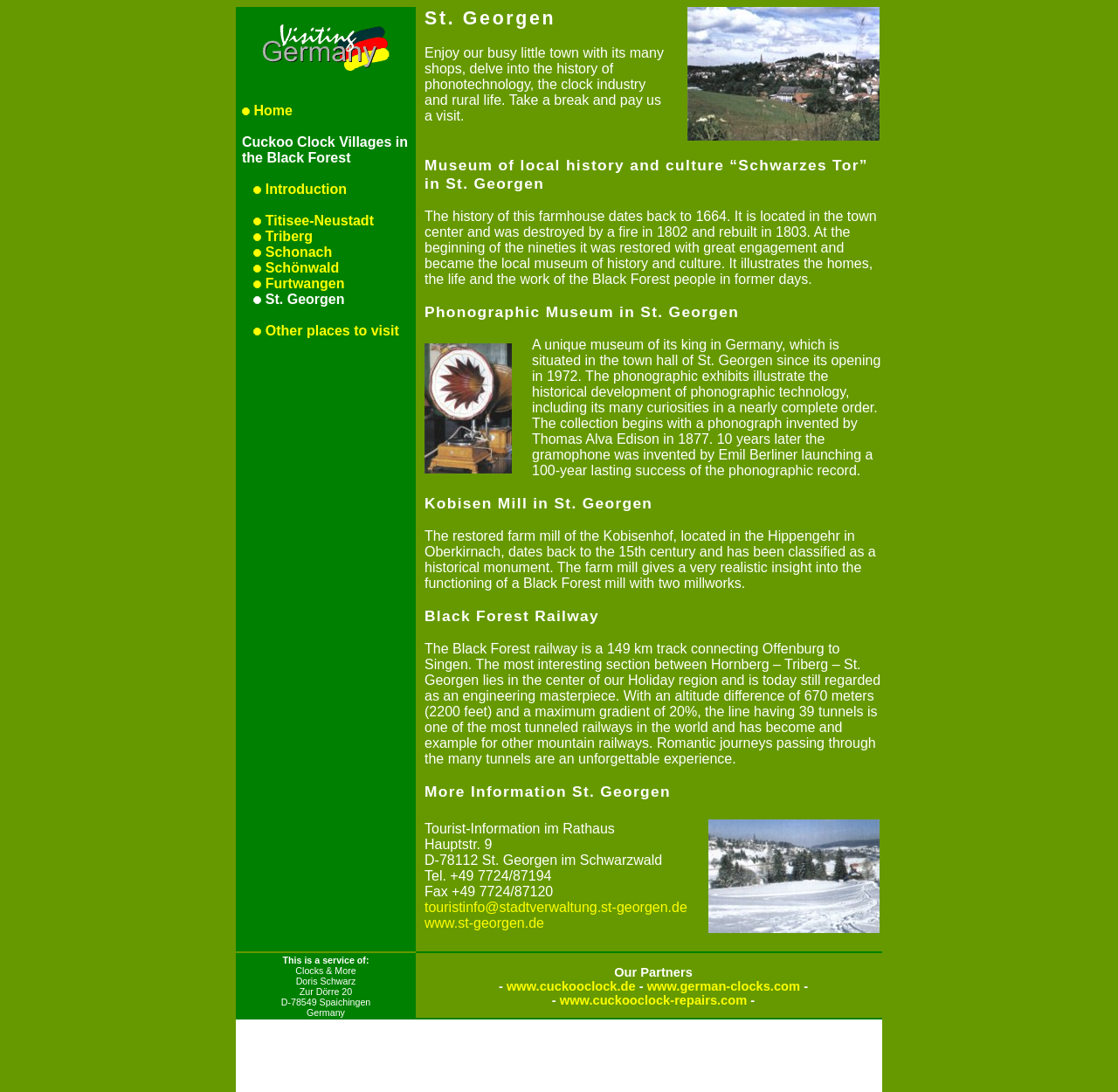Based on the element description Triberg, identify the bounding box coordinates for the UI element. The coordinates should be in the format (top-left x, top-left y, bottom-right x, bottom-right y) and within the 0 to 1 range.

[0.227, 0.21, 0.28, 0.223]